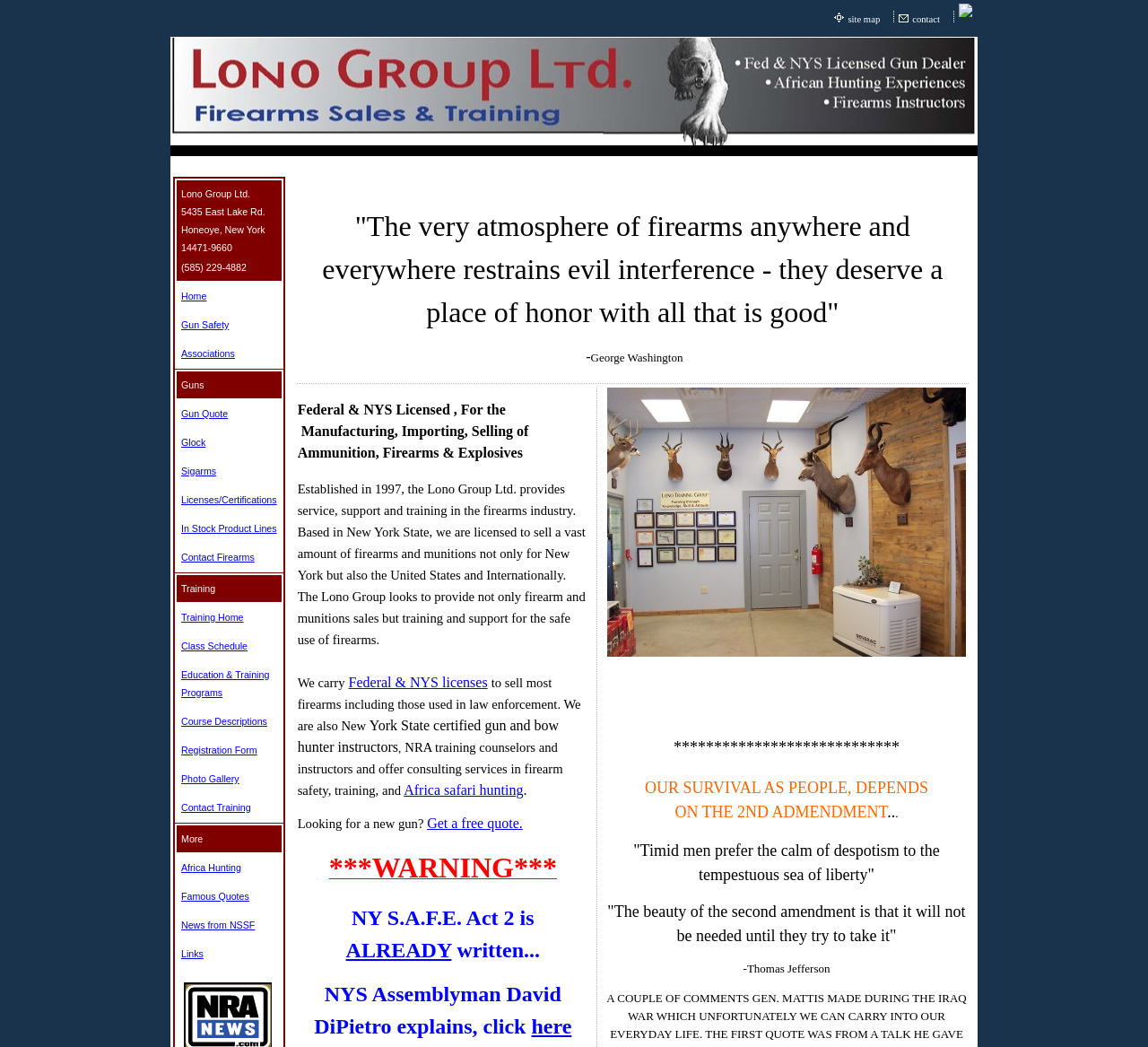What is the company name?
Answer the question with a single word or phrase, referring to the image.

Lono Group Ltd.